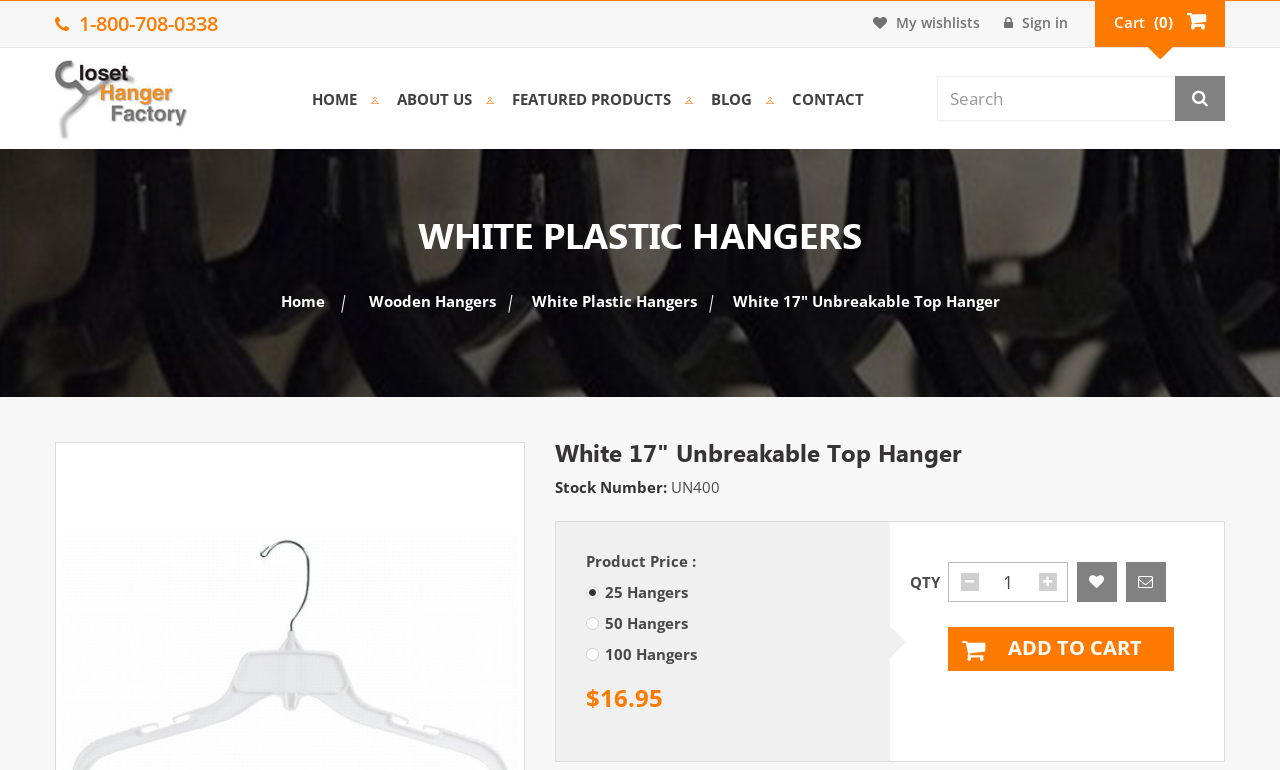What is the price of the White 17" Unbreakable Top Hanger?
Please answer using one word or phrase, based on the screenshot.

$16.95